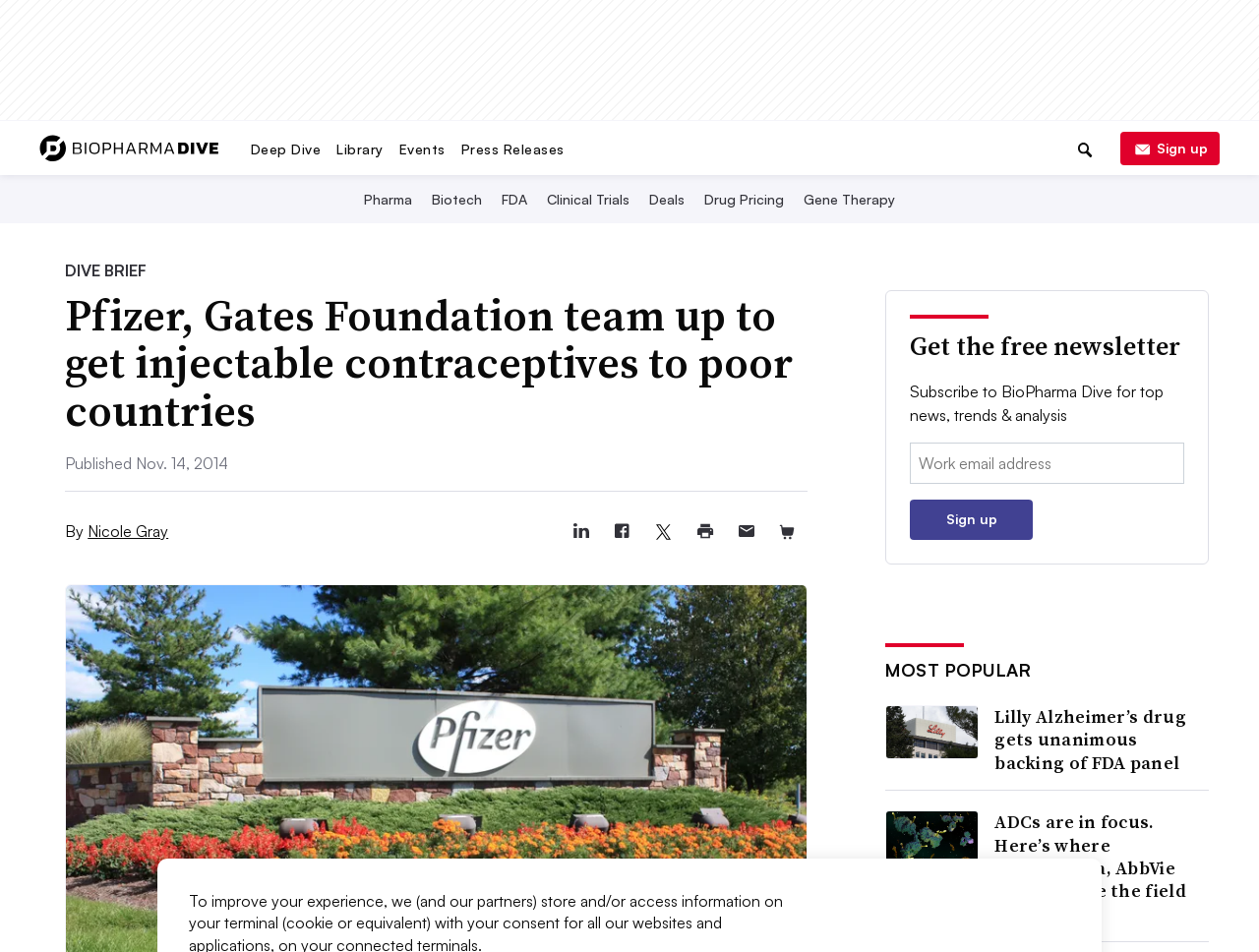Given the element description aria-label="License article", specify the bounding box coordinates of the corresponding UI element in the format (top-left x, top-left y, bottom-right x, bottom-right y). All values must be between 0 and 1.

[0.609, 0.537, 0.642, 0.58]